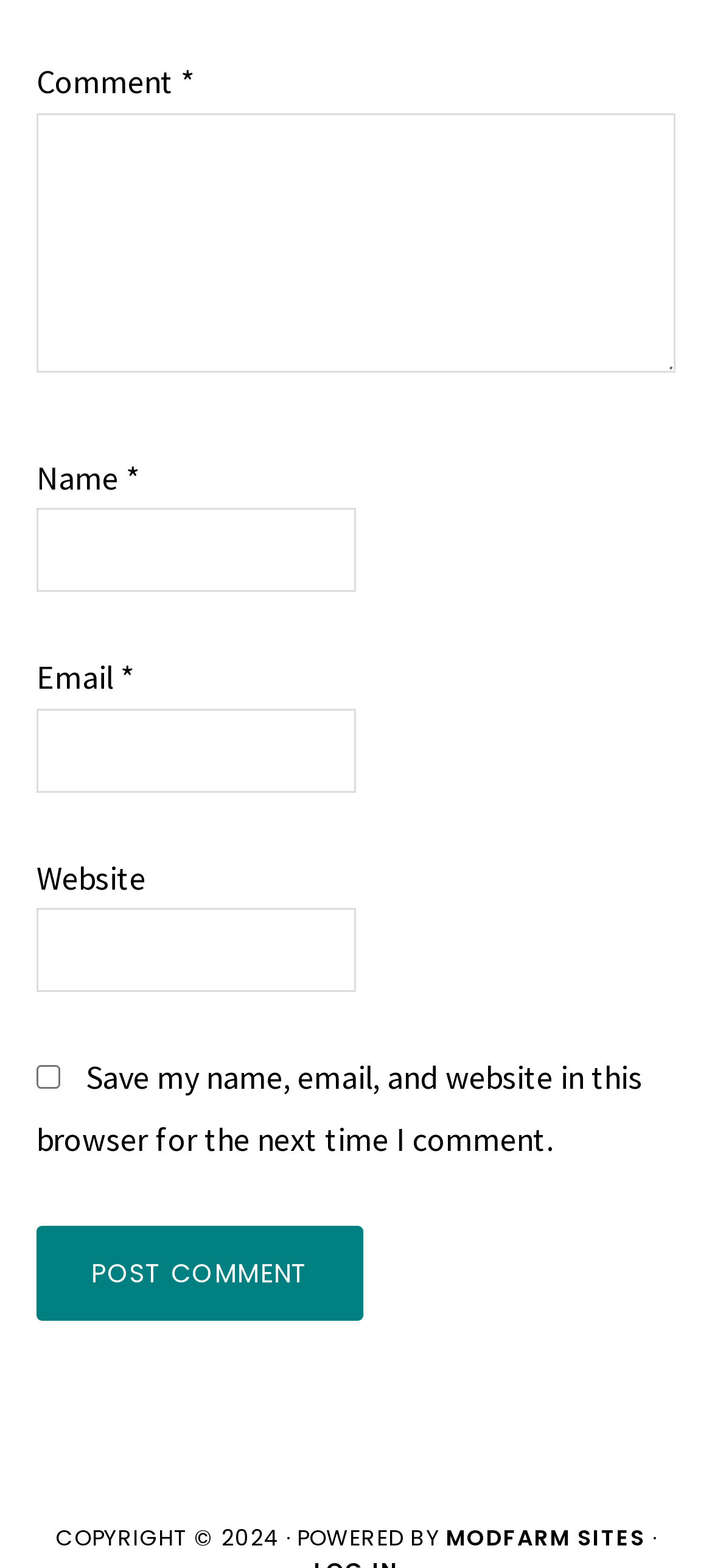Using a single word or phrase, answer the following question: 
What is the label of the first textbox?

Comment